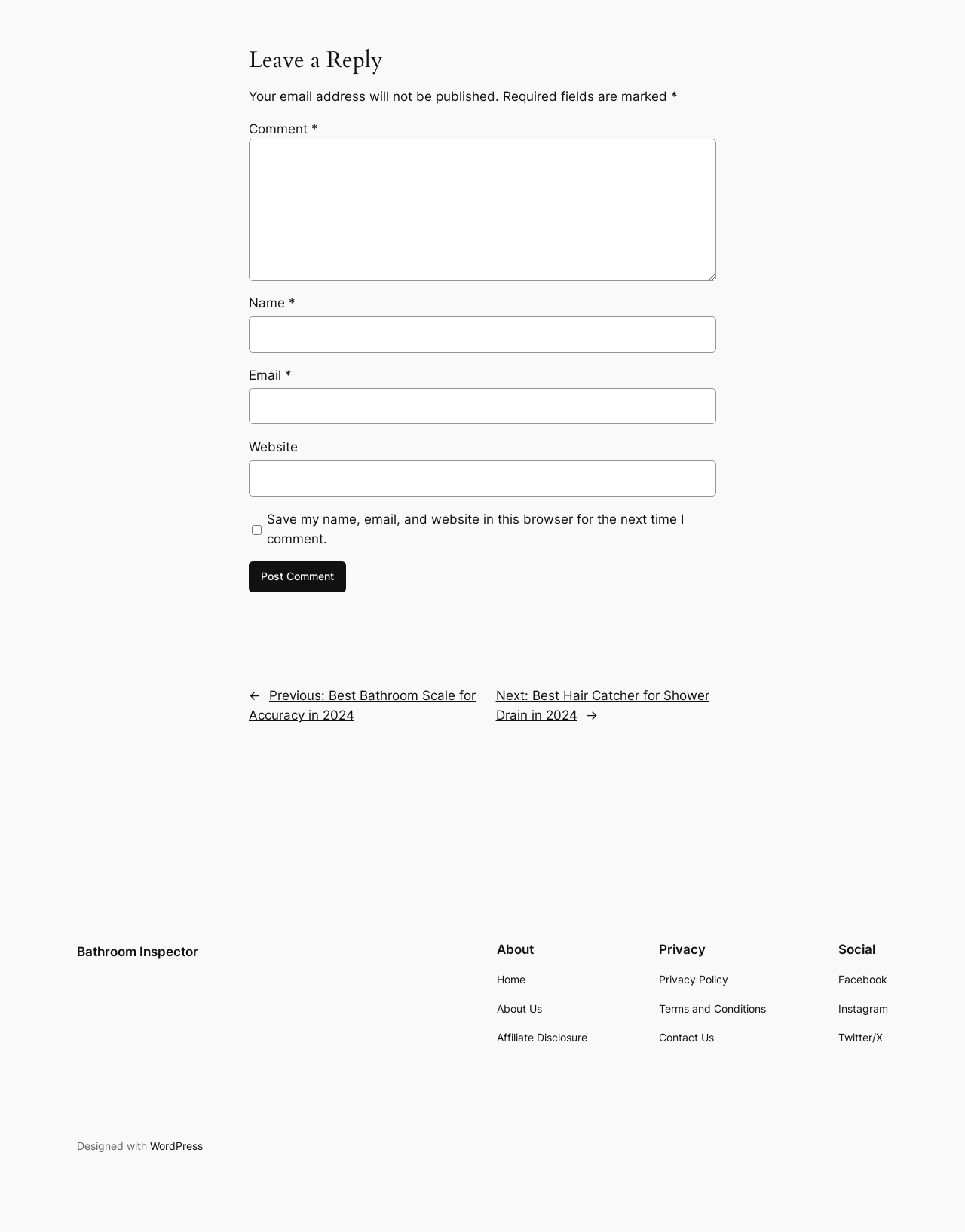Identify the bounding box coordinates for the UI element described as: "parent_node: Name * name="author"". The coordinates should be provided as four floats between 0 and 1: [left, top, right, bottom].

[0.258, 0.257, 0.742, 0.286]